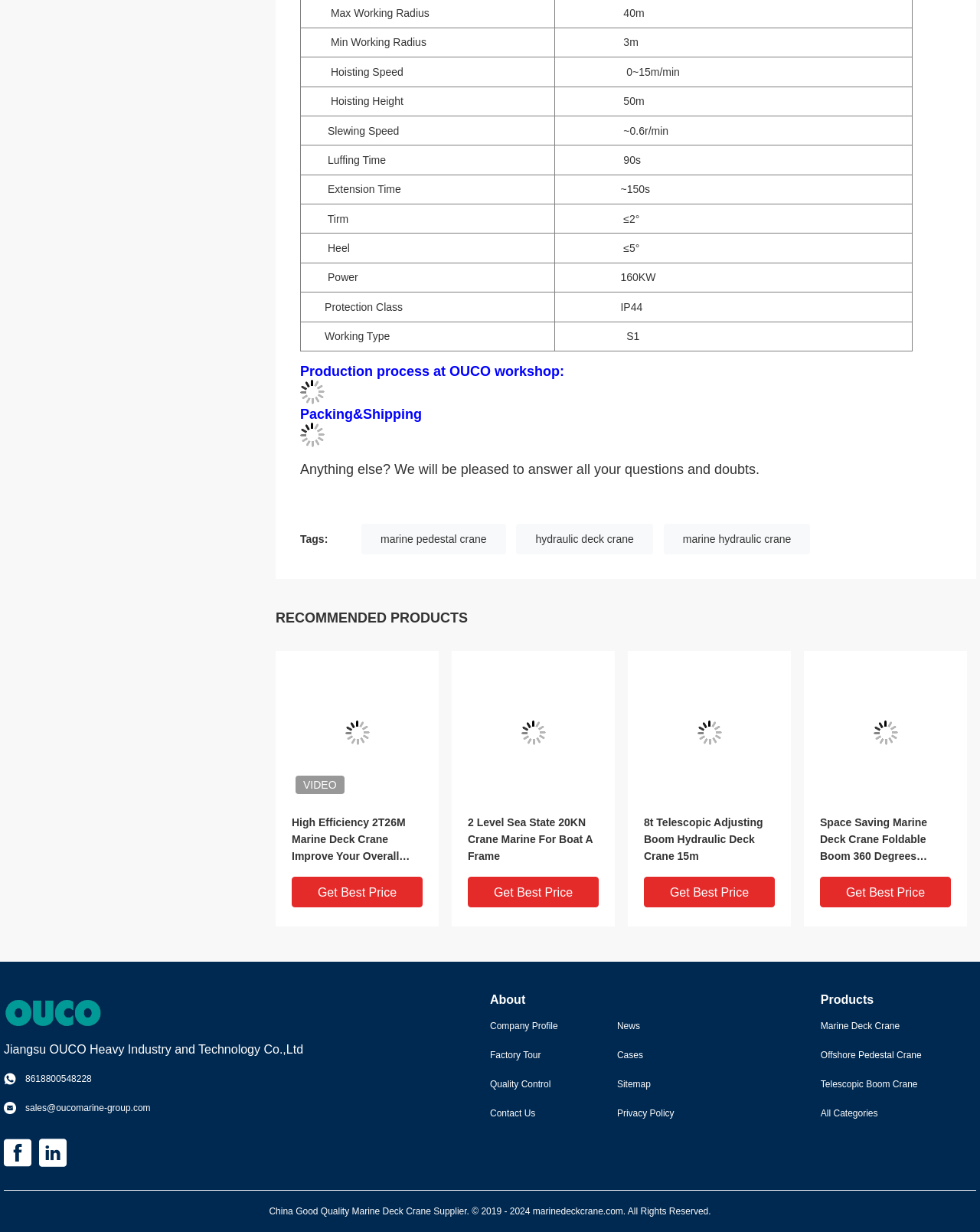Determine the bounding box coordinates for the area that should be clicked to carry out the following instruction: "Click on 'Assignment Help'".

None